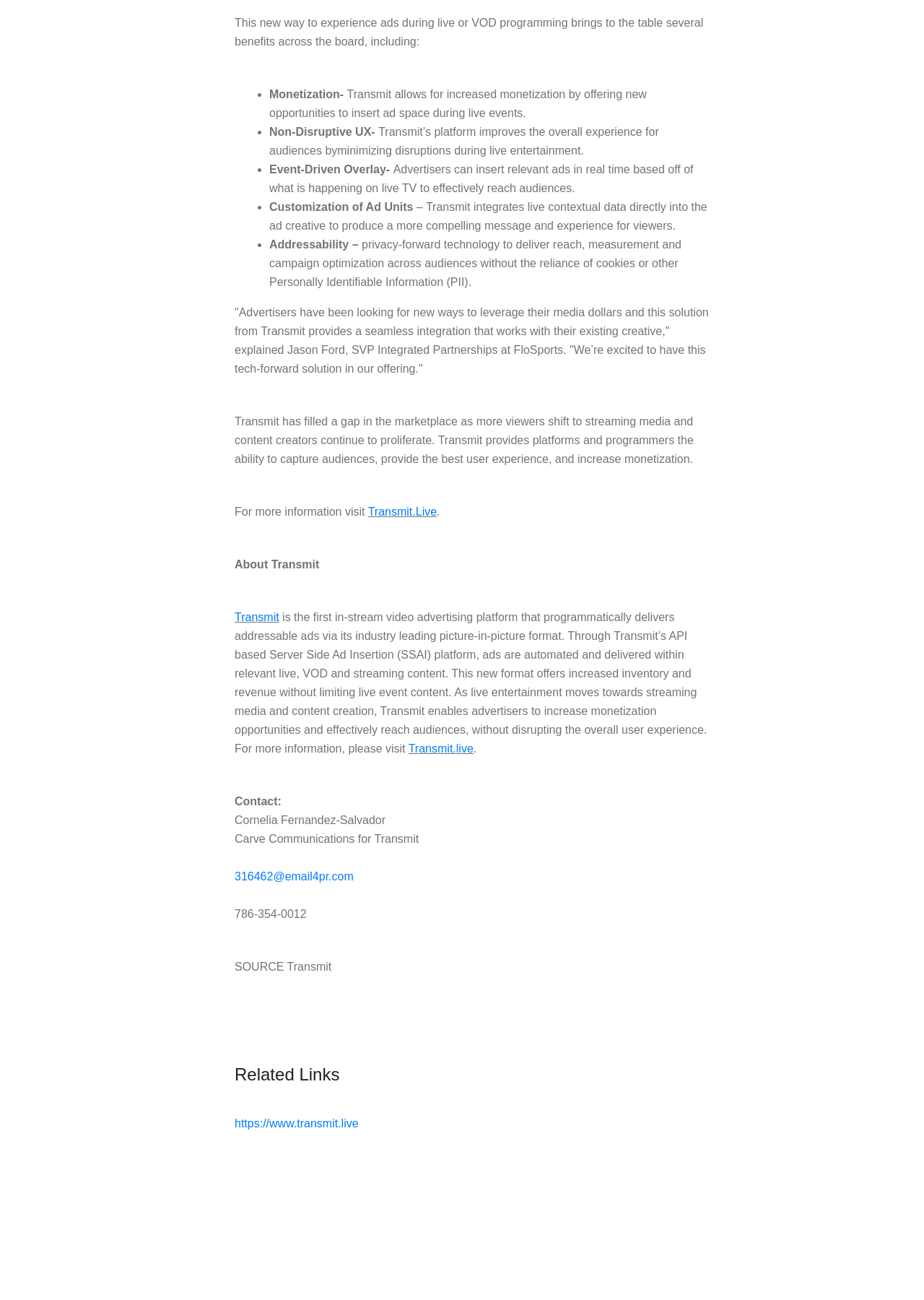Identify the bounding box of the HTML element described here: "title="DOL Doctors of Tampa"". Provide the coordinates as four float numbers between 0 and 1: [left, top, right, bottom].

None